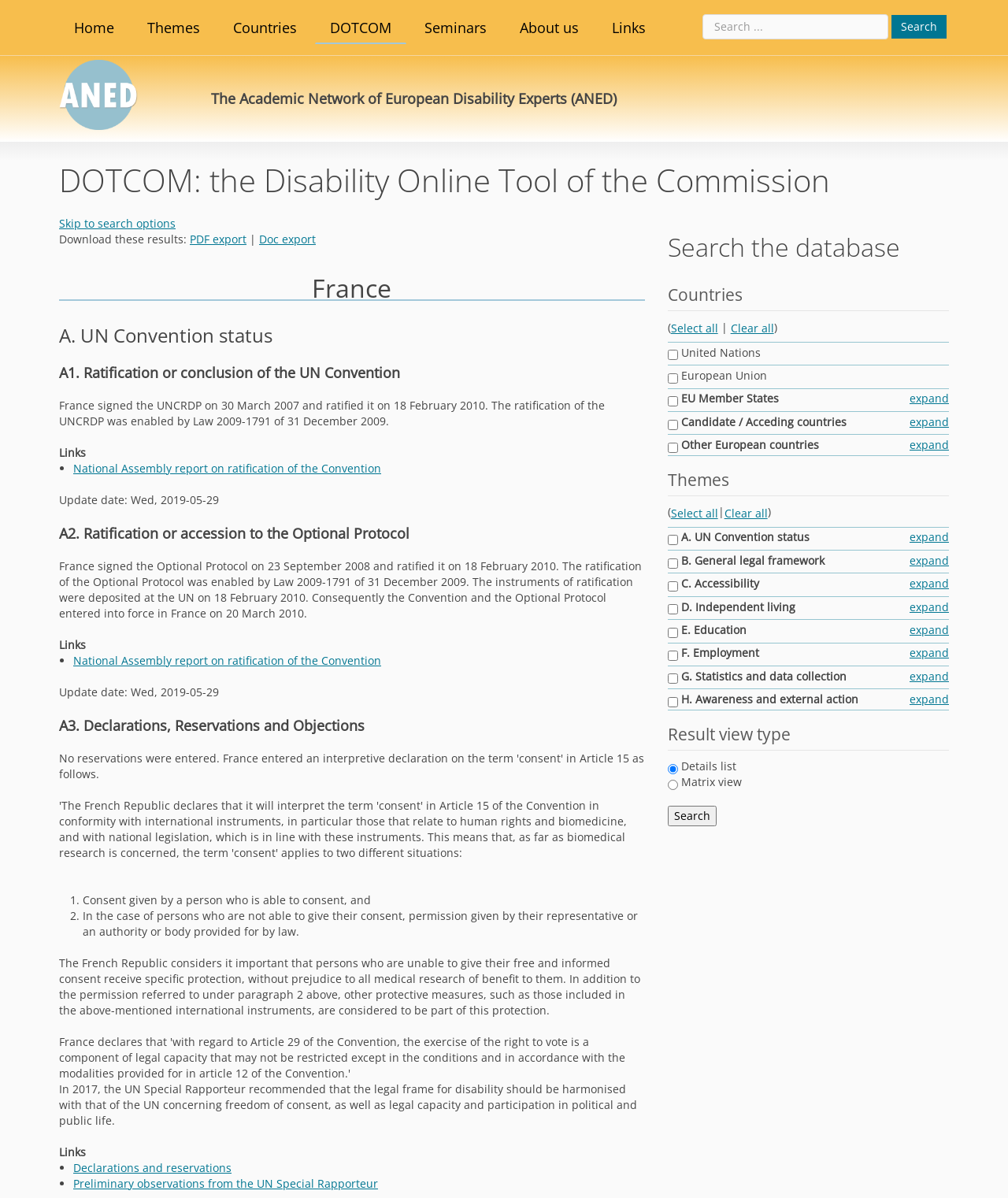Based on the image, please elaborate on the answer to the following question:
What is the update date for the information on France's ratification of the UN Convention?

The update date for the information on France's ratification of the UN Convention can be found in the section 'A. UN Convention status' which states 'Update date: Wed, 2019-05-29'.